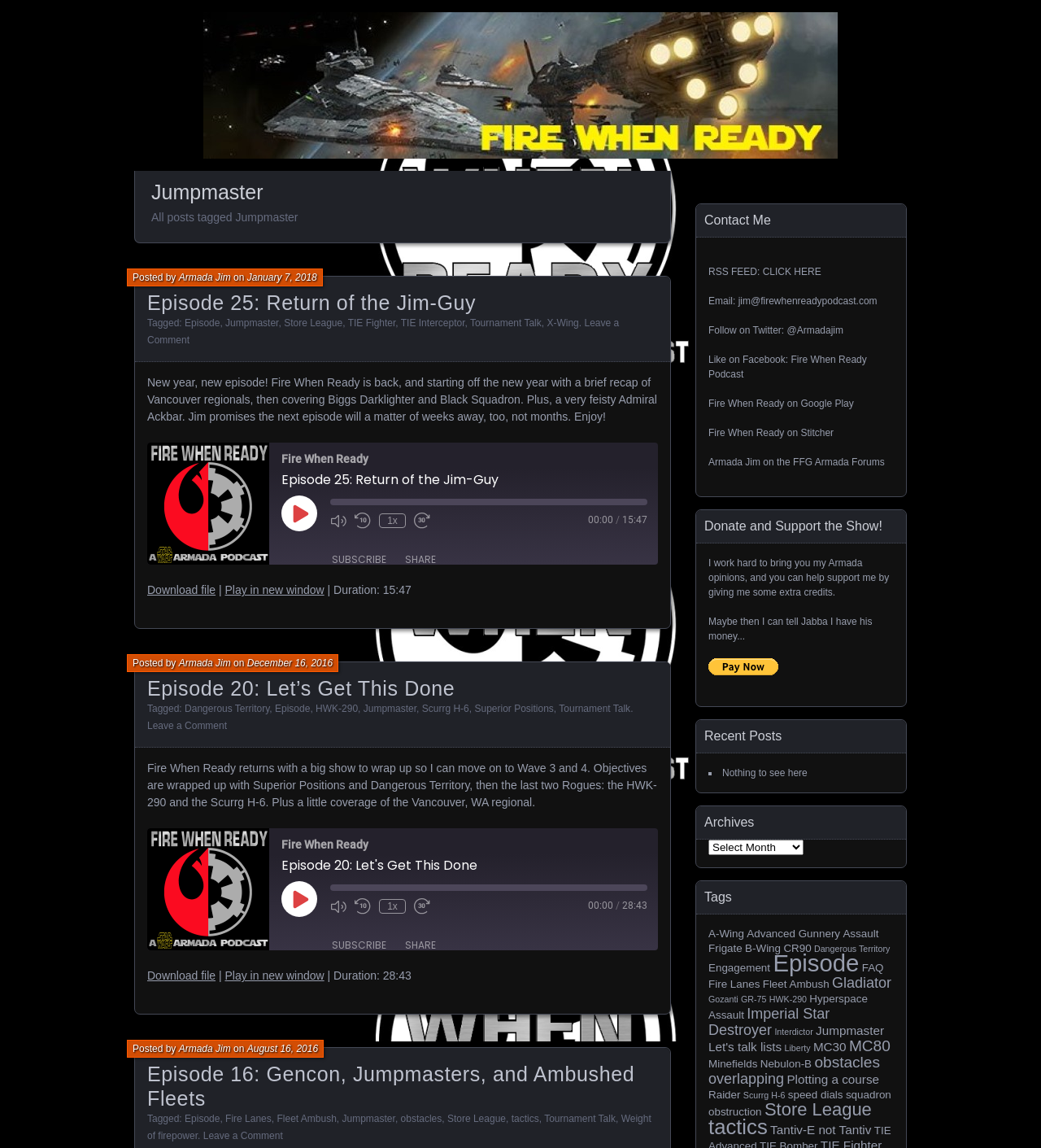Answer the following query with a single word or phrase:
How many buttons are there in the first episode?

5